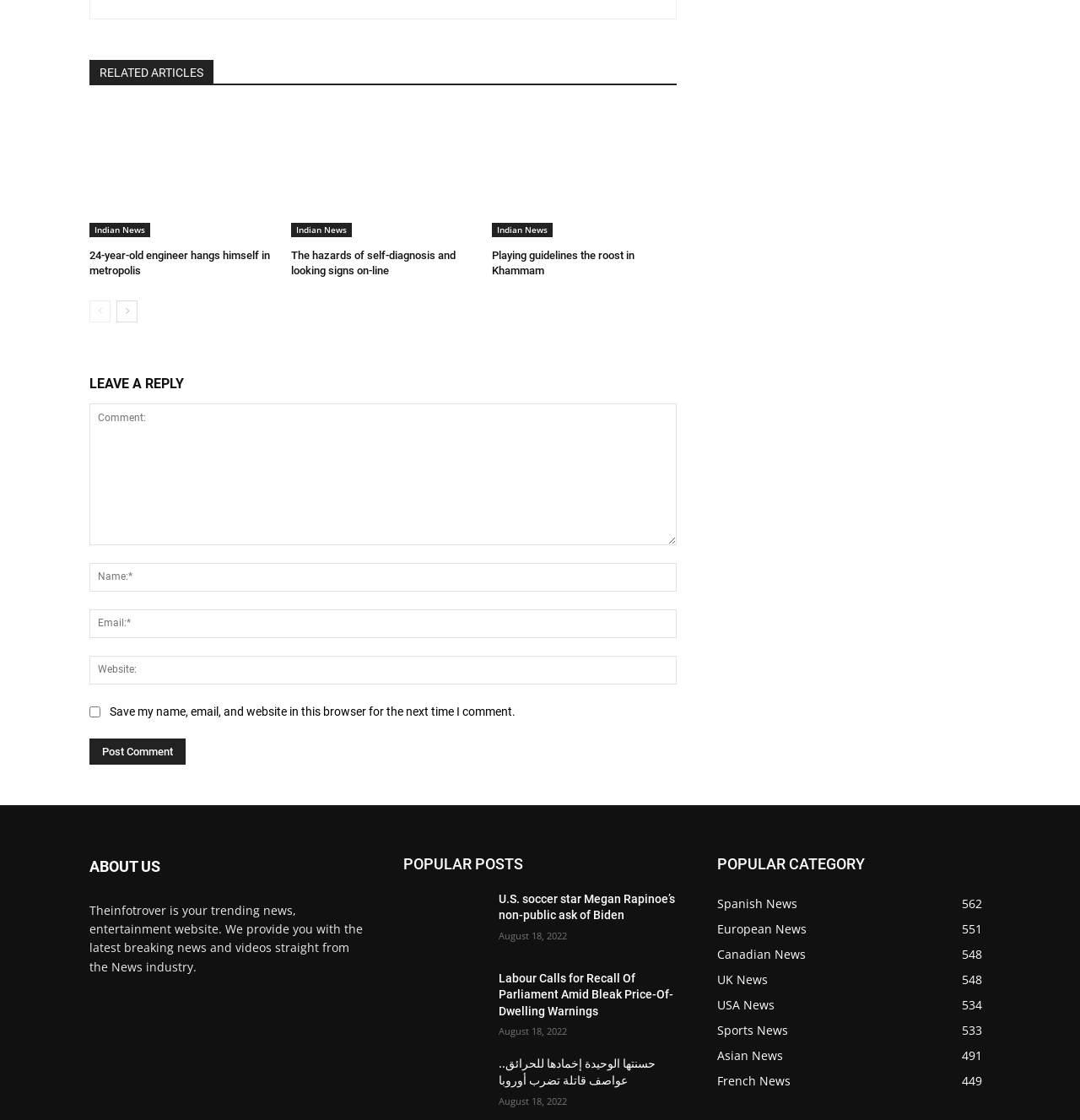Identify the bounding box coordinates necessary to click and complete the given instruction: "Read about the 'U.S. soccer star Megan Rapinoe’s non-public ask of Biden' post".

[0.373, 0.796, 0.449, 0.847]